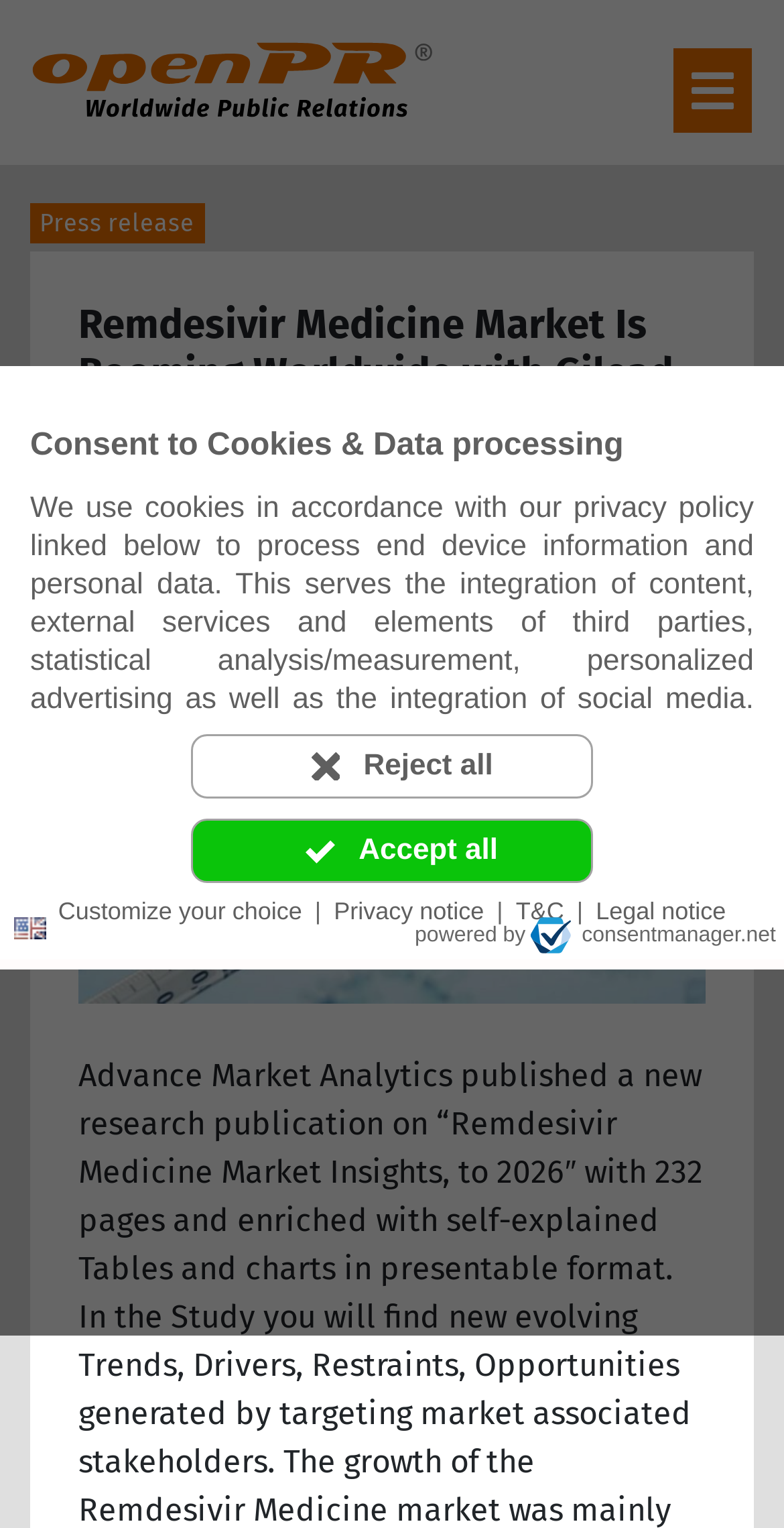Bounding box coordinates should be provided in the format (top-left x, top-left y, bottom-right x, bottom-right y) with all values between 0 and 1. Identify the bounding box for this UI element: T&C

[0.65, 0.584, 0.727, 0.608]